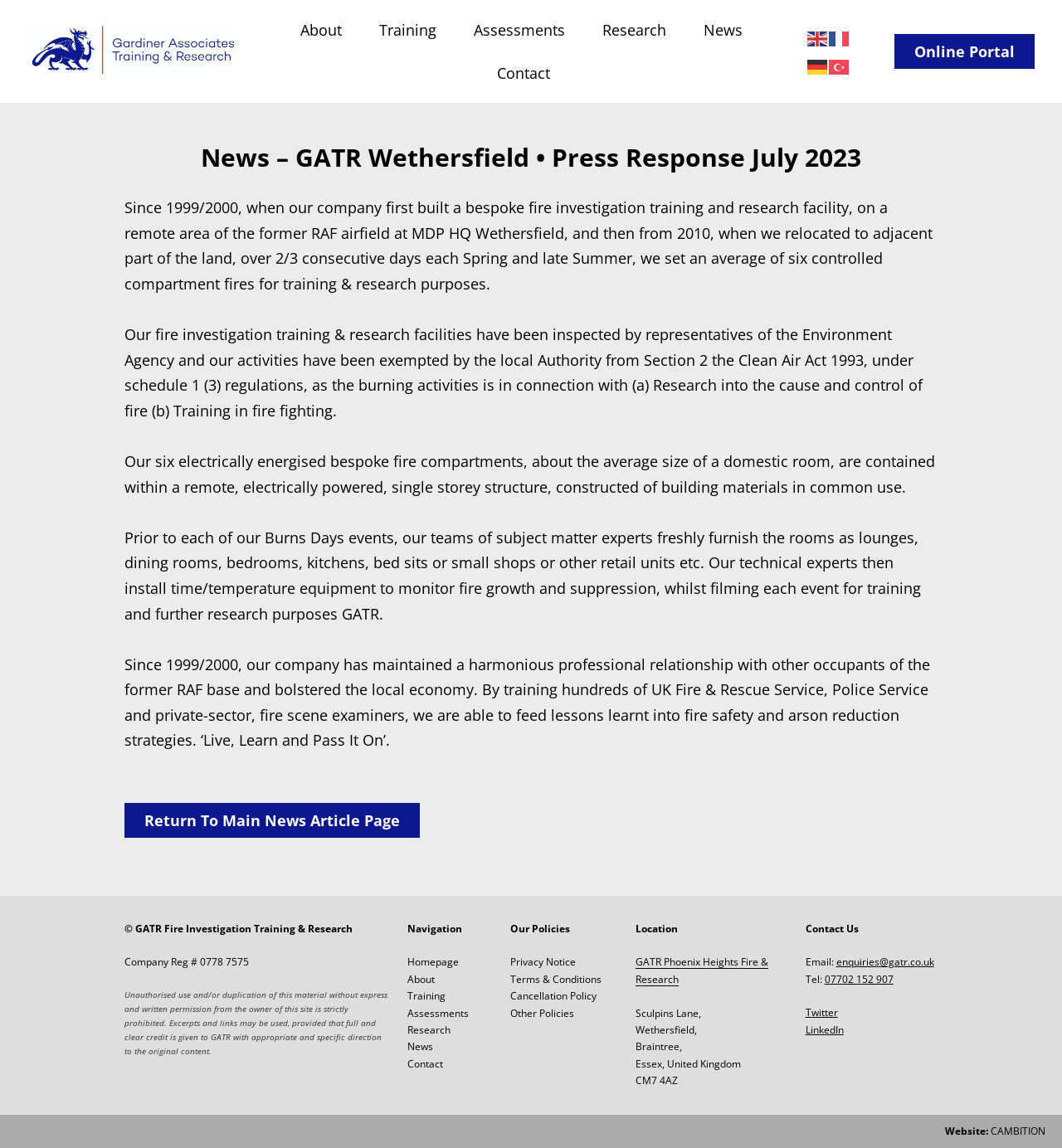Please determine the bounding box coordinates of the element's region to click for the following instruction: "Select the English language".

[0.76, 0.024, 0.781, 0.041]